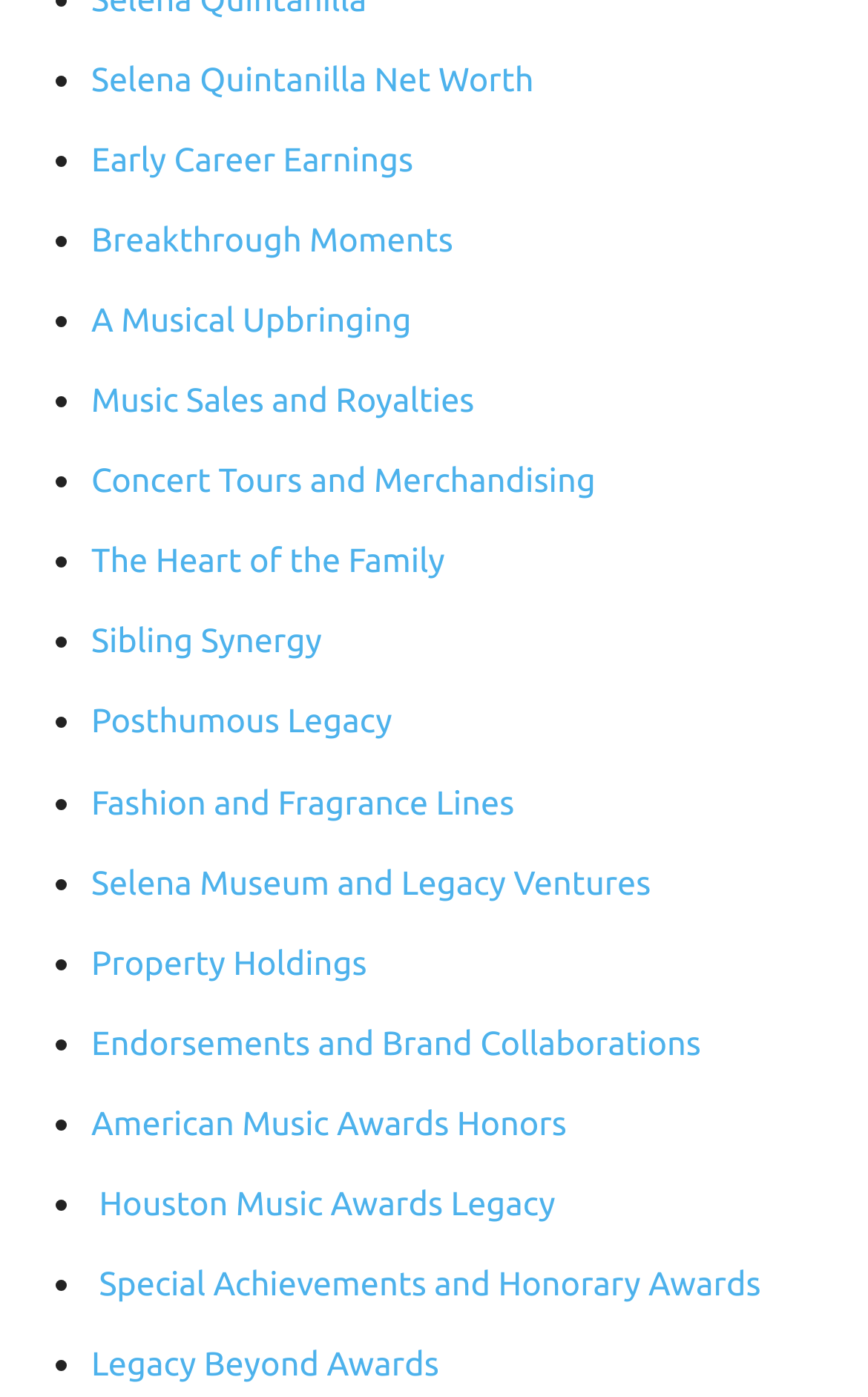Please identify the bounding box coordinates of the element's region that I should click in order to complete the following instruction: "Explore Selena's breakthrough moments". The bounding box coordinates consist of four float numbers between 0 and 1, i.e., [left, top, right, bottom].

[0.105, 0.158, 0.522, 0.185]